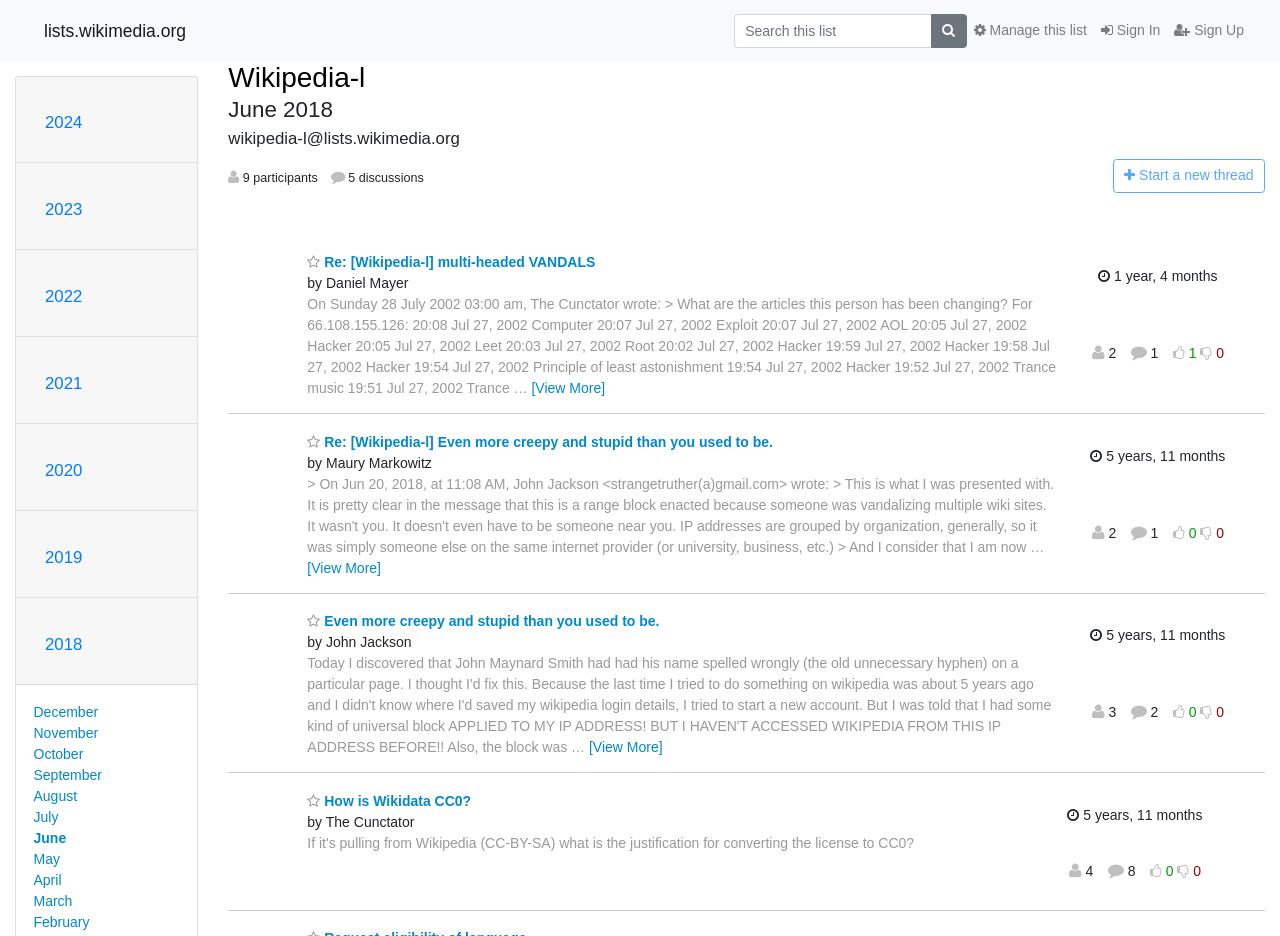Identify the bounding box coordinates for the element that needs to be clicked to fulfill this instruction: "Search this list". Provide the coordinates in the format of four float numbers between 0 and 1: [left, top, right, bottom].

[0.573, 0.015, 0.728, 0.051]